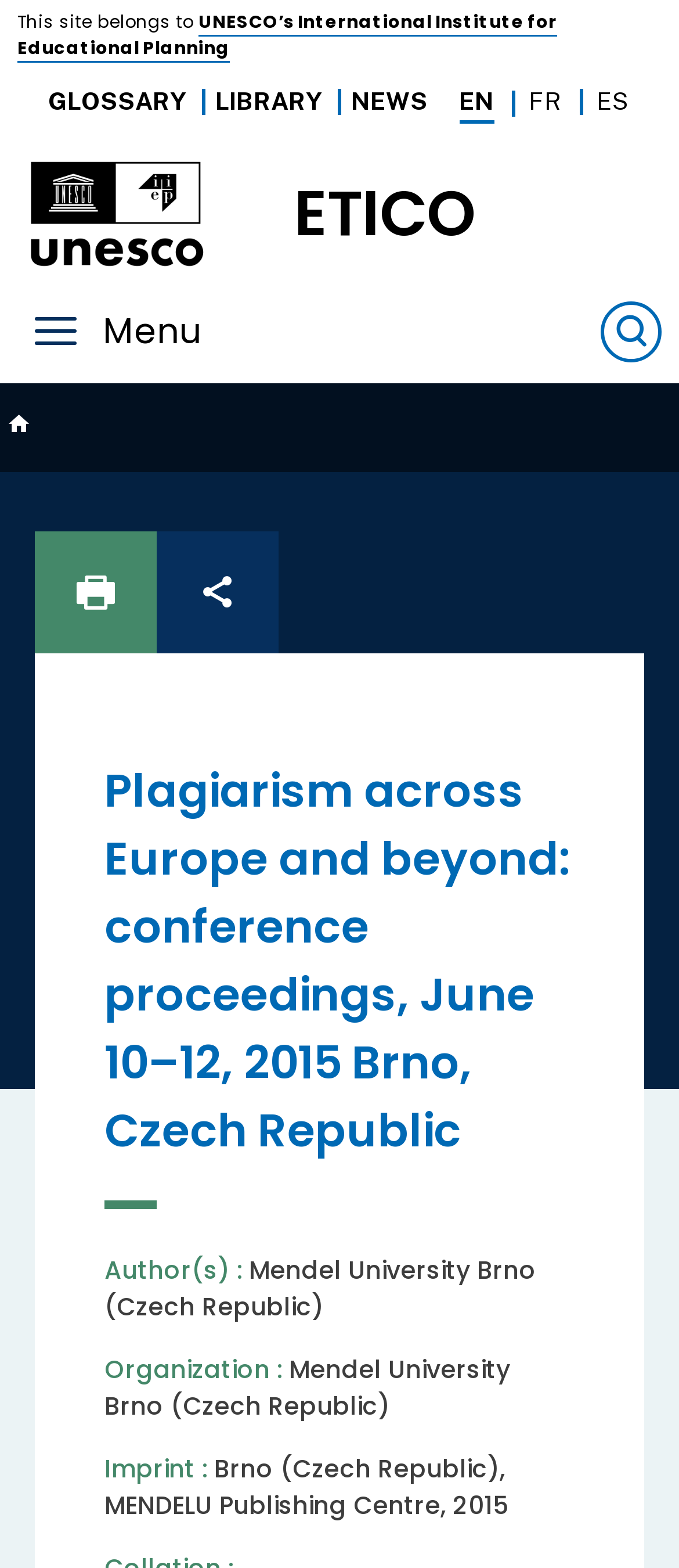Elaborate on the webpage's design and content in a detailed caption.

The webpage appears to be a conference proceedings page for the "Plagiarism Across Europe and Beyond" conference, held in Brno, Czech Republic, from June 10-12, 2015. 

At the top left corner, there is a text "This site belongs to" followed by a link to "UNESCO’s International Institute for Educational Planning". 

Below this, there is a navigation header with several links, including "GLOSSARY", "LIBRARY", "NEWS", and language options "EN", "FR", and "ES". 

To the right of the navigation header, there is a link "UNESCO – IIEP" and another link "HOME - ETICO". 

On the top right corner, there are two buttons: a "Menu" button and a search button with a magnifying glass icon. 

Below the navigation header, there is a breadcrumb navigation section with links to "Home" and "Print page", as well as a share button. 

The main content of the page is headed by the title "Plagiarism across Europe and beyond: conference proceedings, June 10–12, 2015 Brno, Czech Republic". 

Below the title, there are several static text elements, including "Author(s) :", "Mendel University Brno (Czech Republic)", "Organization :", "Imprint :", and "Brno (Czech Republic), MENDELU Publishing Centre, 2015".